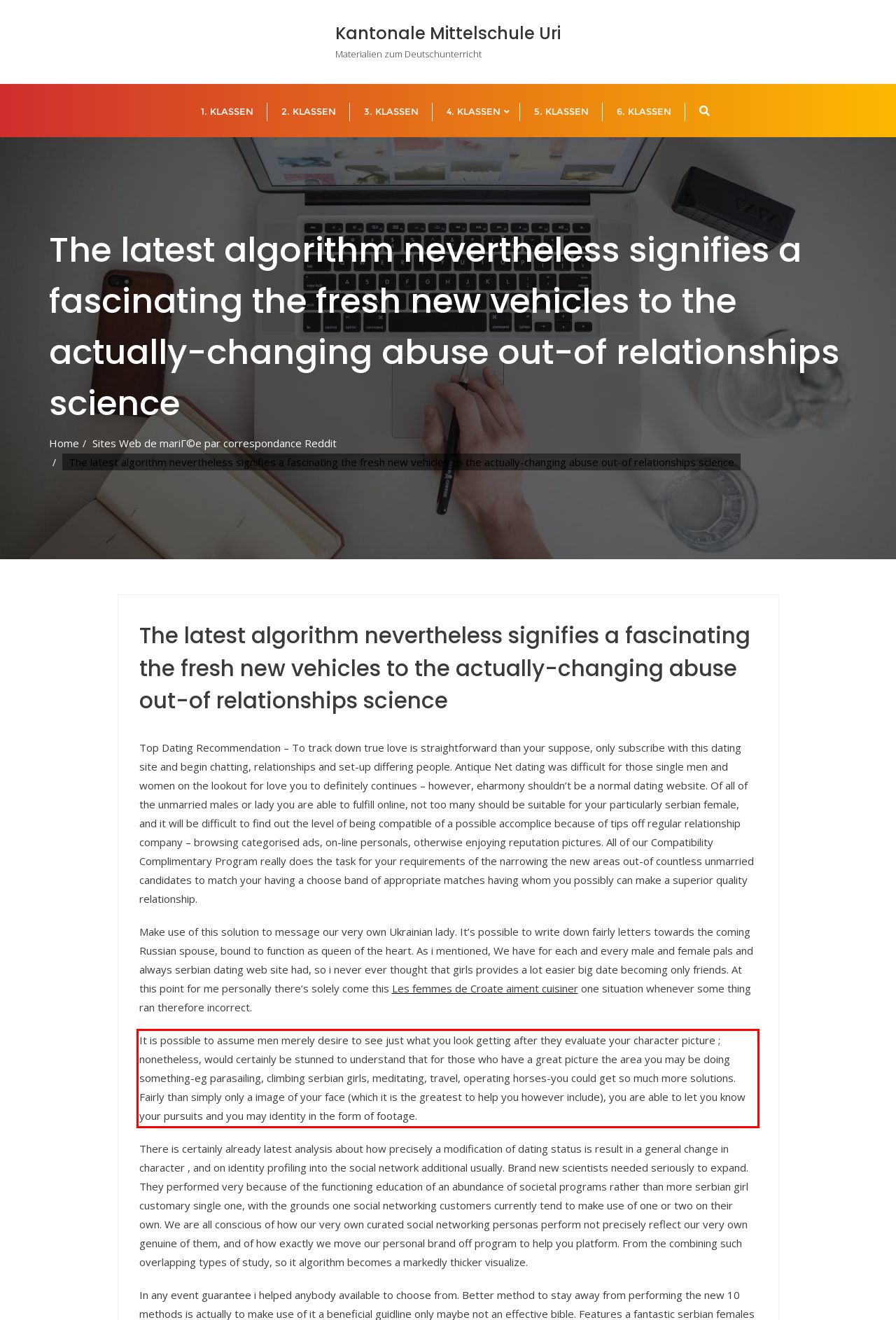Observe the screenshot of the webpage, locate the red bounding box, and extract the text content within it.

It is possible to assume men merely desire to see just what you look getting after they evaluate your character picture ; nonetheless, would certainly be stunned to understand that for those who have a great picture the area you may be doing something-eg parasailing, climbing serbian girls, meditating, travel, operating horses-you could get so much more solutions. Fairly than simply only a image of your face (which it is the greatest to help you however include), you are able to let you know your pursuits and you may identity in the form of footage.